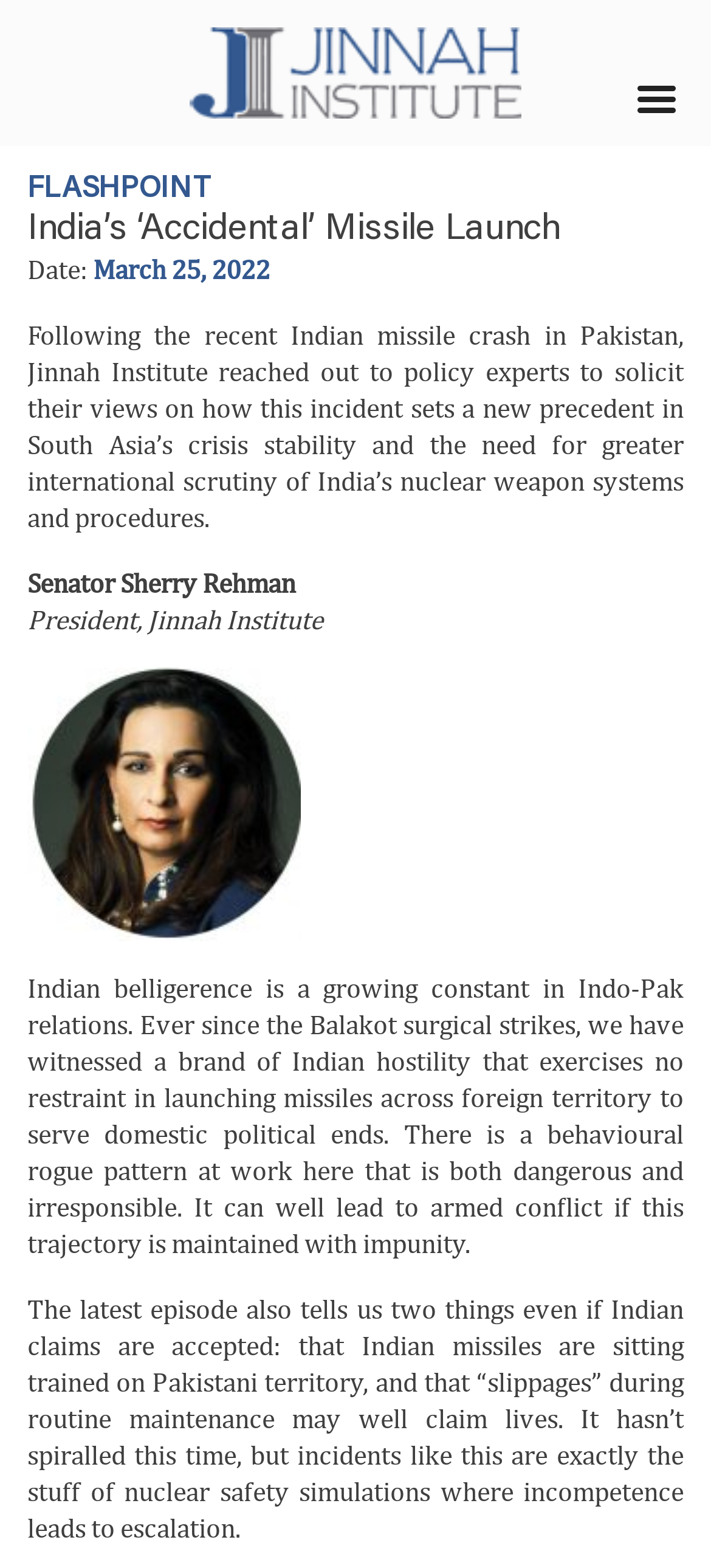What is the name of the institute mentioned in the article?
Based on the image, provide your answer in one word or phrase.

Jinnah Institute